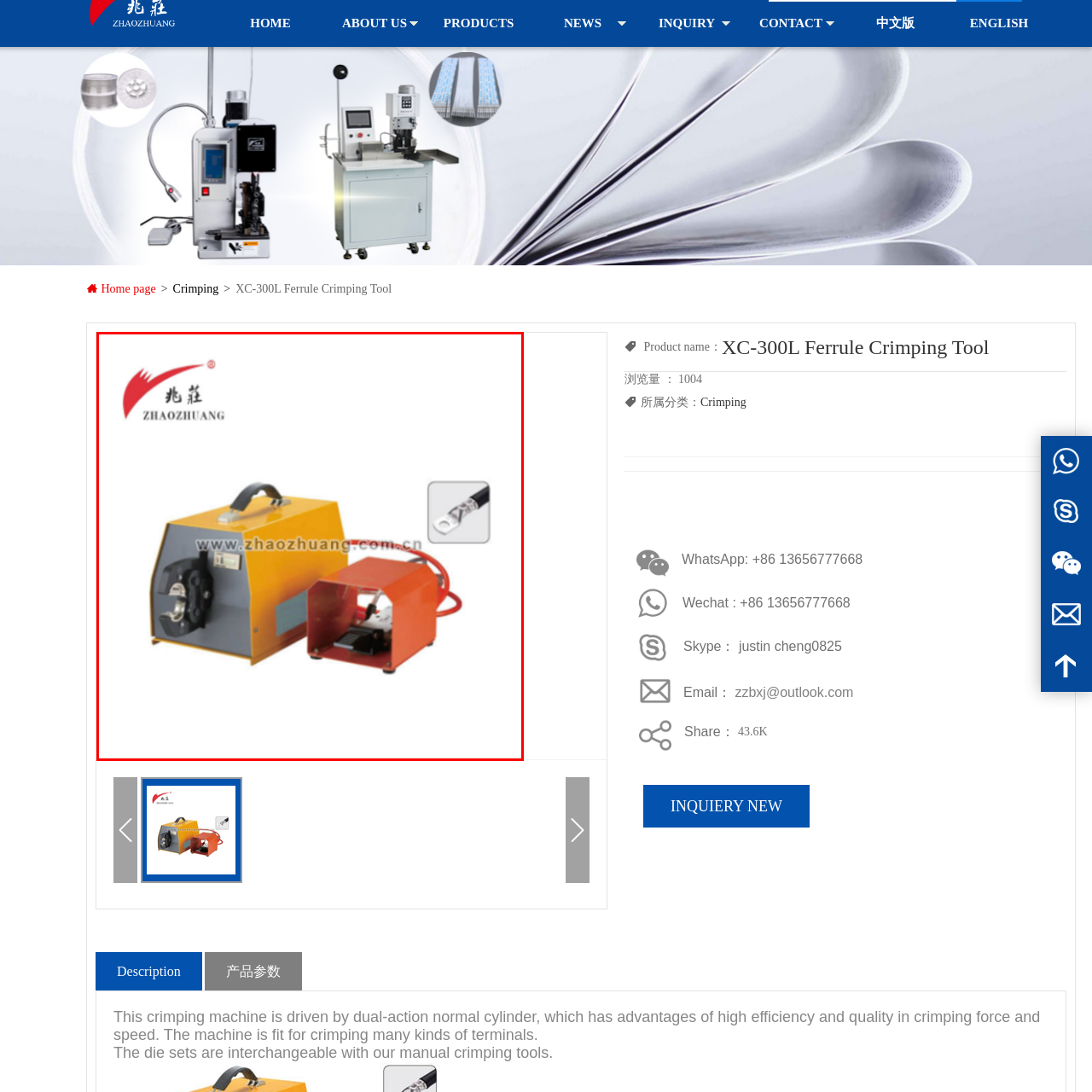Study the image inside the red outline, What is the crimping tool suitable for? 
Respond with a brief word or phrase.

Industrial and commercial use